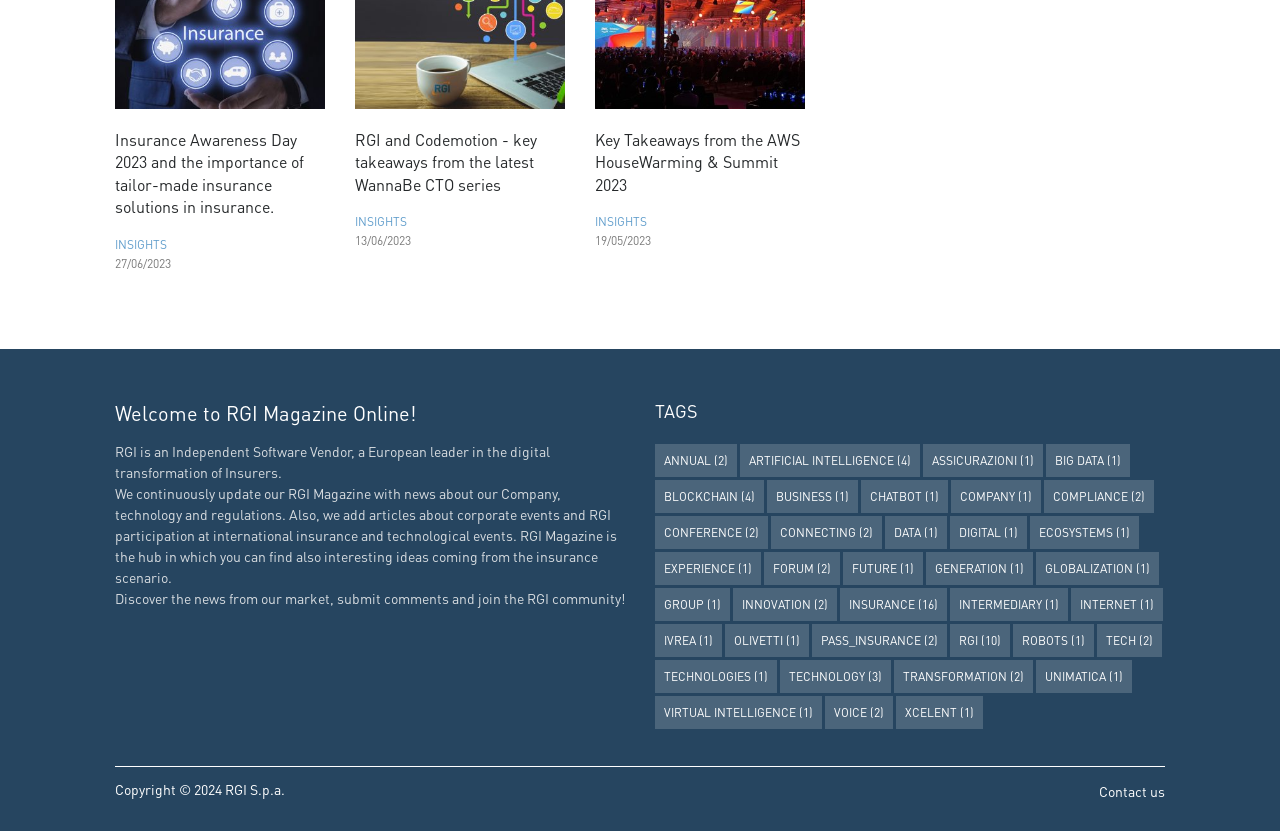Identify the bounding box coordinates for the region of the element that should be clicked to carry out the instruction: "Discover Embracing Innovation and Transformation at the Codemotion Conference 2023". The bounding box coordinates should be four float numbers between 0 and 1, i.e., [left, top, right, bottom].

[0.652, 0.155, 0.816, 0.236]